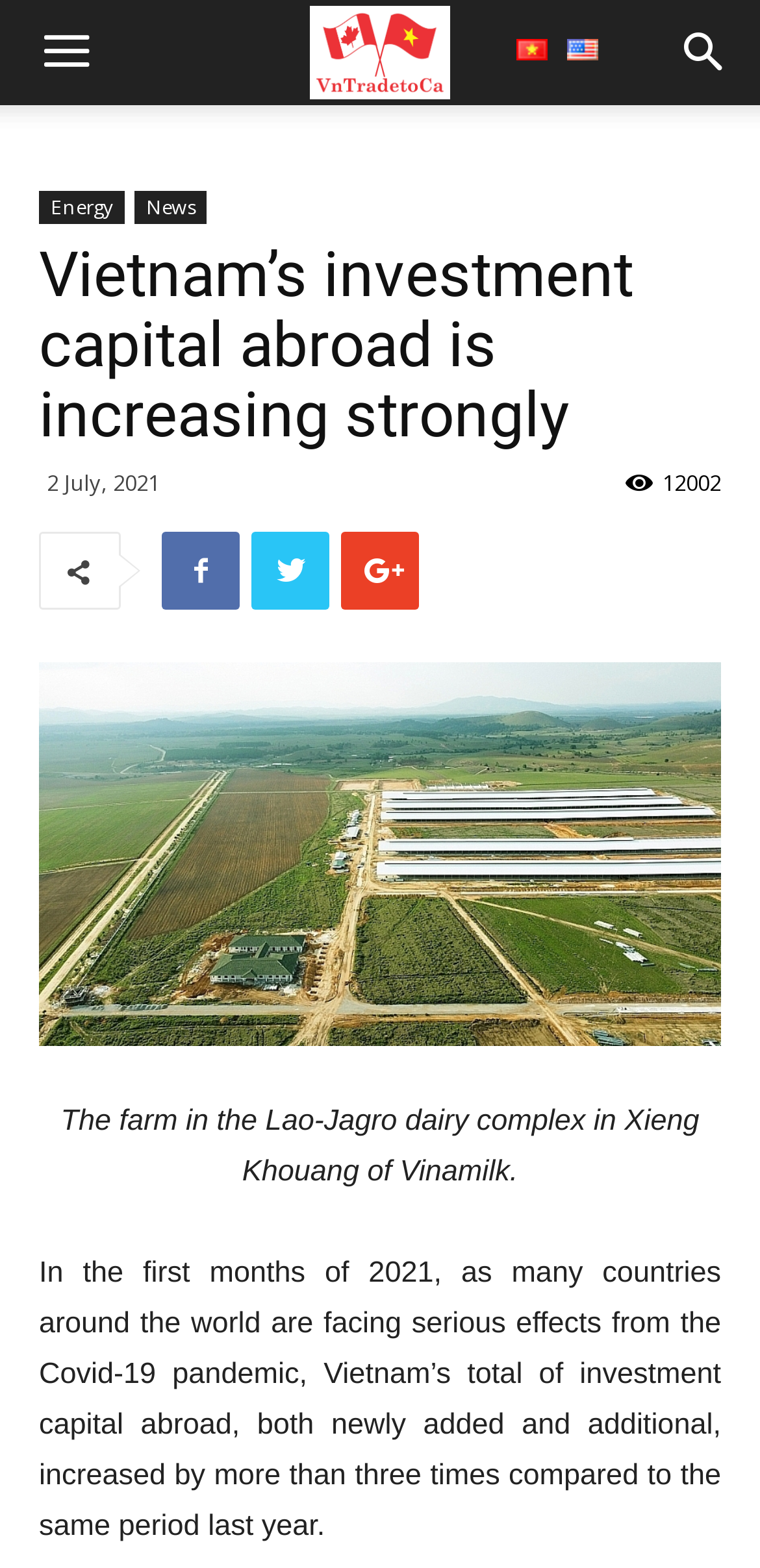Please specify the bounding box coordinates of the clickable region necessary for completing the following instruction: "Switch to Tiếng Việt". The coordinates must consist of four float numbers between 0 and 1, i.e., [left, top, right, bottom].

[0.679, 0.02, 0.721, 0.043]